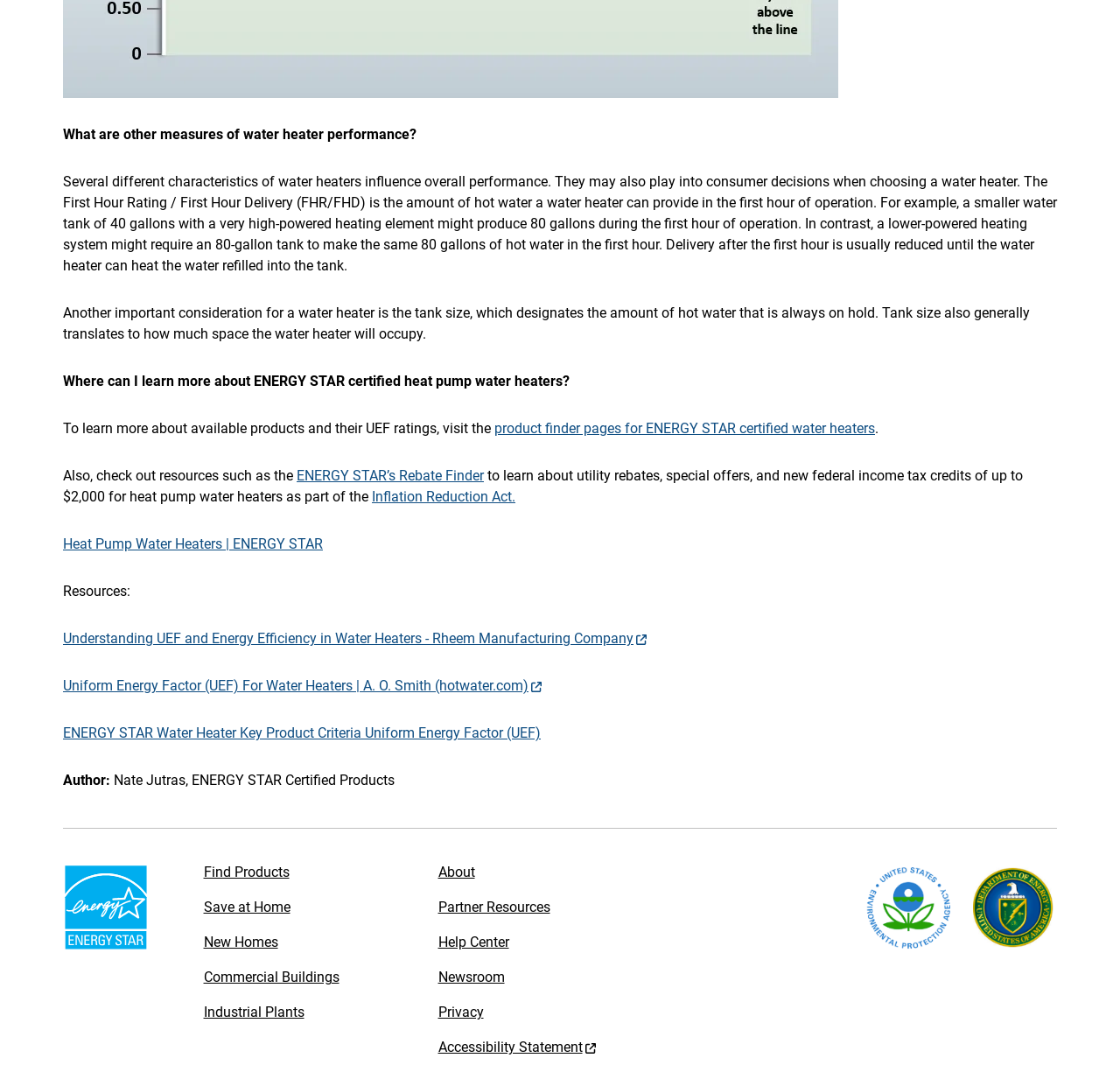What is the Inflation Reduction Act related to? Using the information from the screenshot, answer with a single word or phrase.

Federal income tax credits